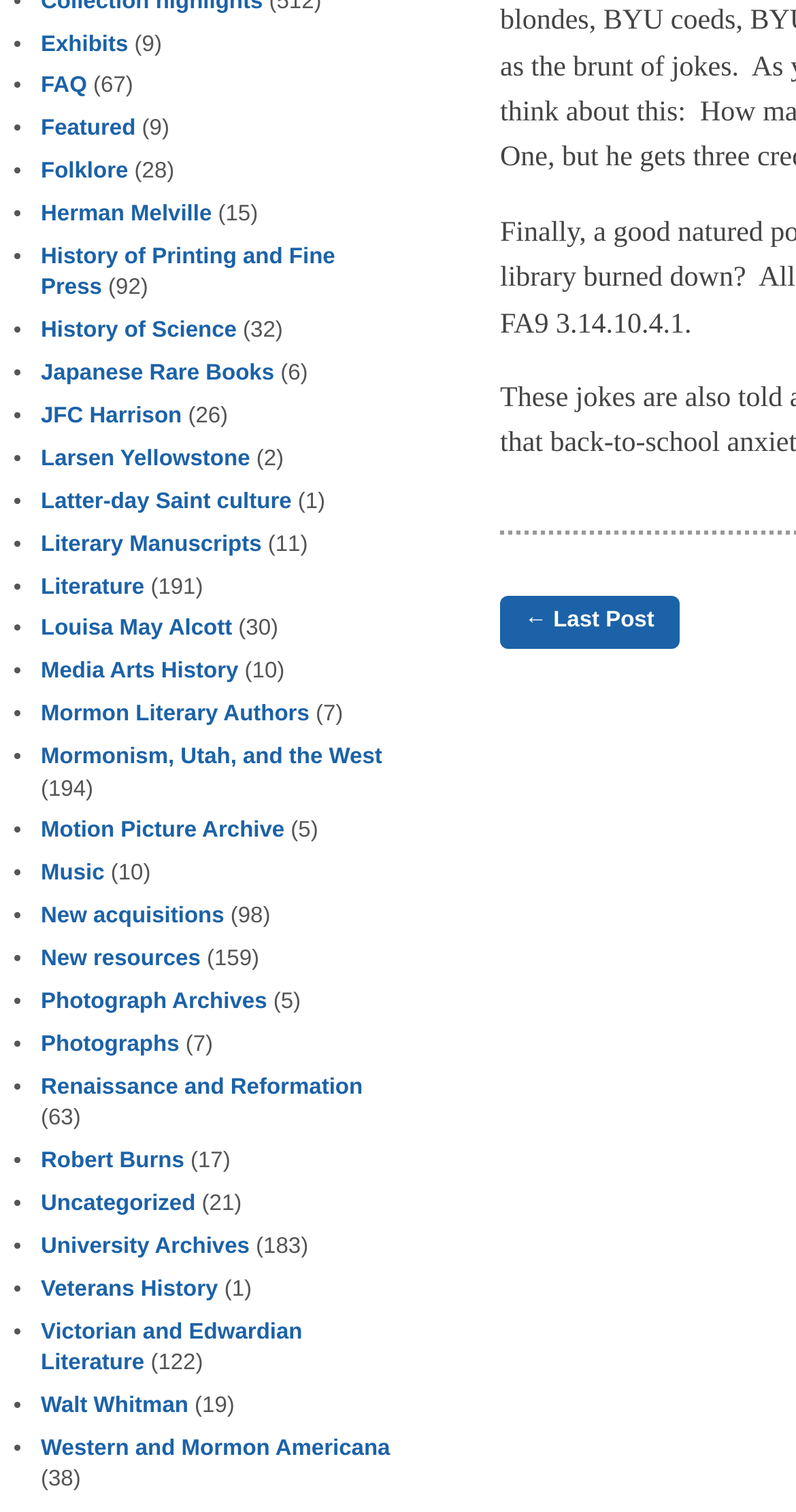How many topics are there on this webpage?
Answer with a single word or phrase by referring to the visual content.

30